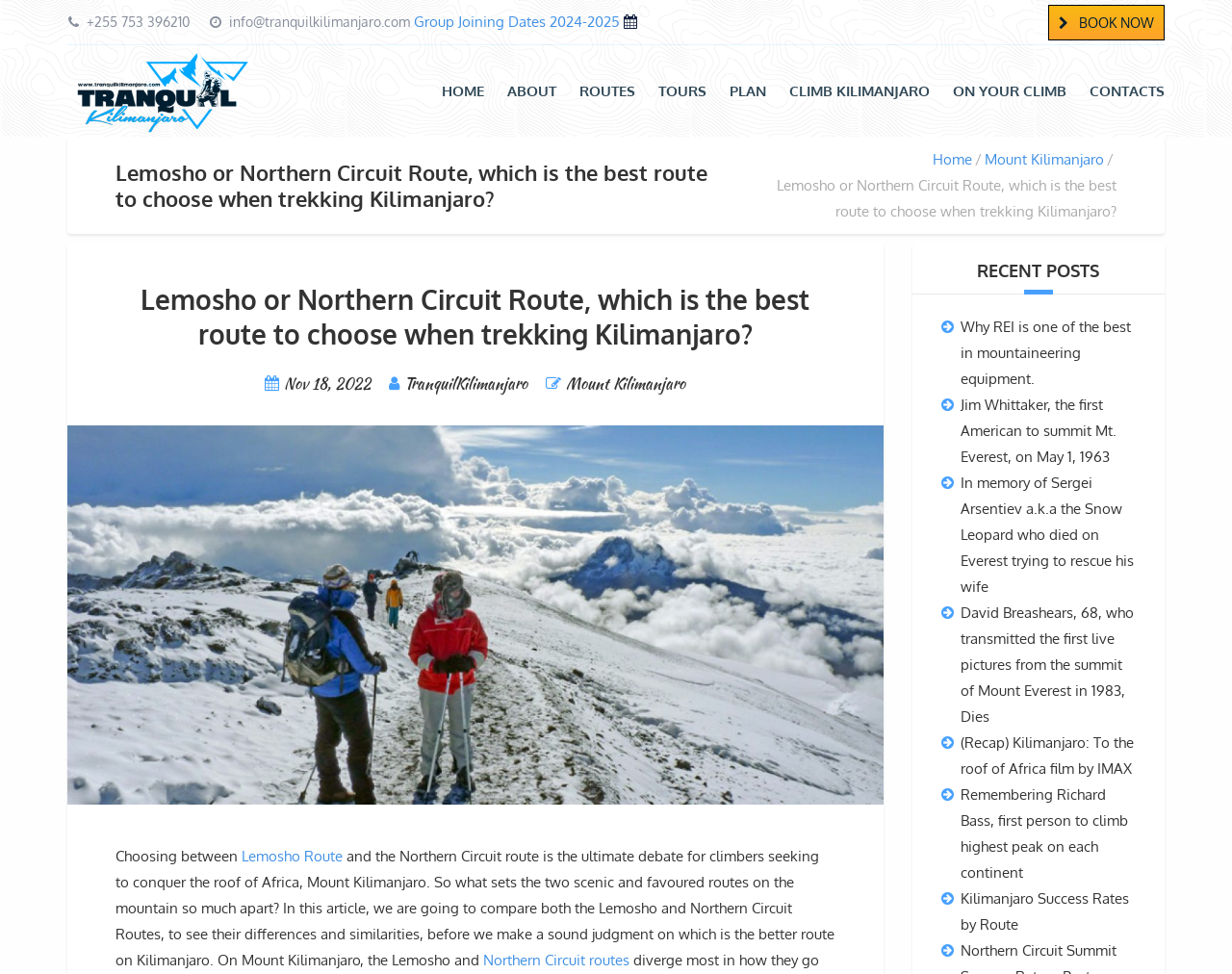Find the bounding box coordinates for the UI element whose description is: "Climb Kilimanjaro". The coordinates should be four float numbers between 0 and 1, in the format [left, top, right, bottom].

[0.641, 0.084, 0.755, 0.103]